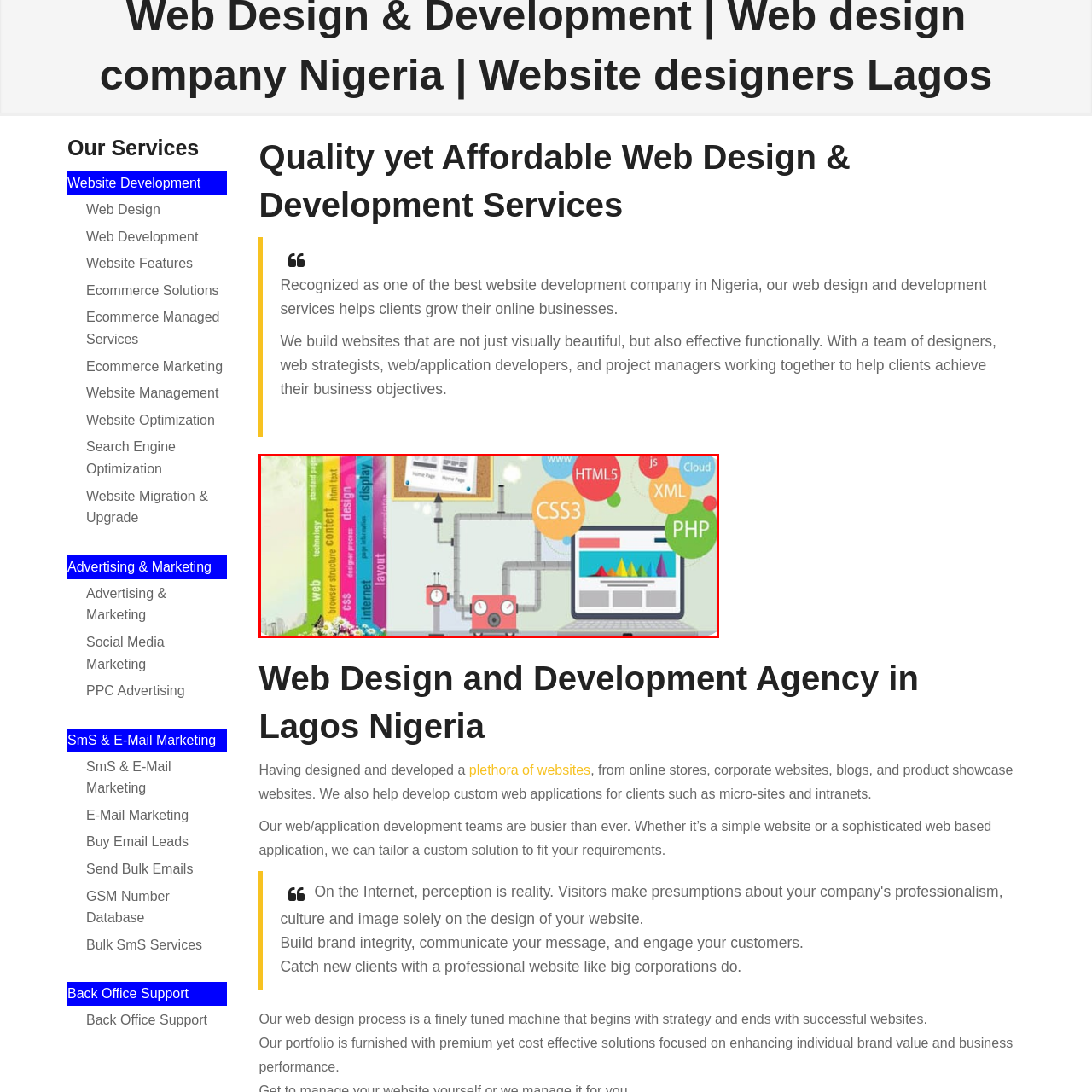What is symbolized by the whimsical assembly line visual?
Look closely at the image inside the red bounding box and answer the question with as much detail as possible.

The whimsical assembly line visual in the center of the image symbolizes the process of building and refining websites. This imagery highlights the idea of efficiency and collaboration in web development, where various technologies come together seamlessly to create a sophisticated online solution.